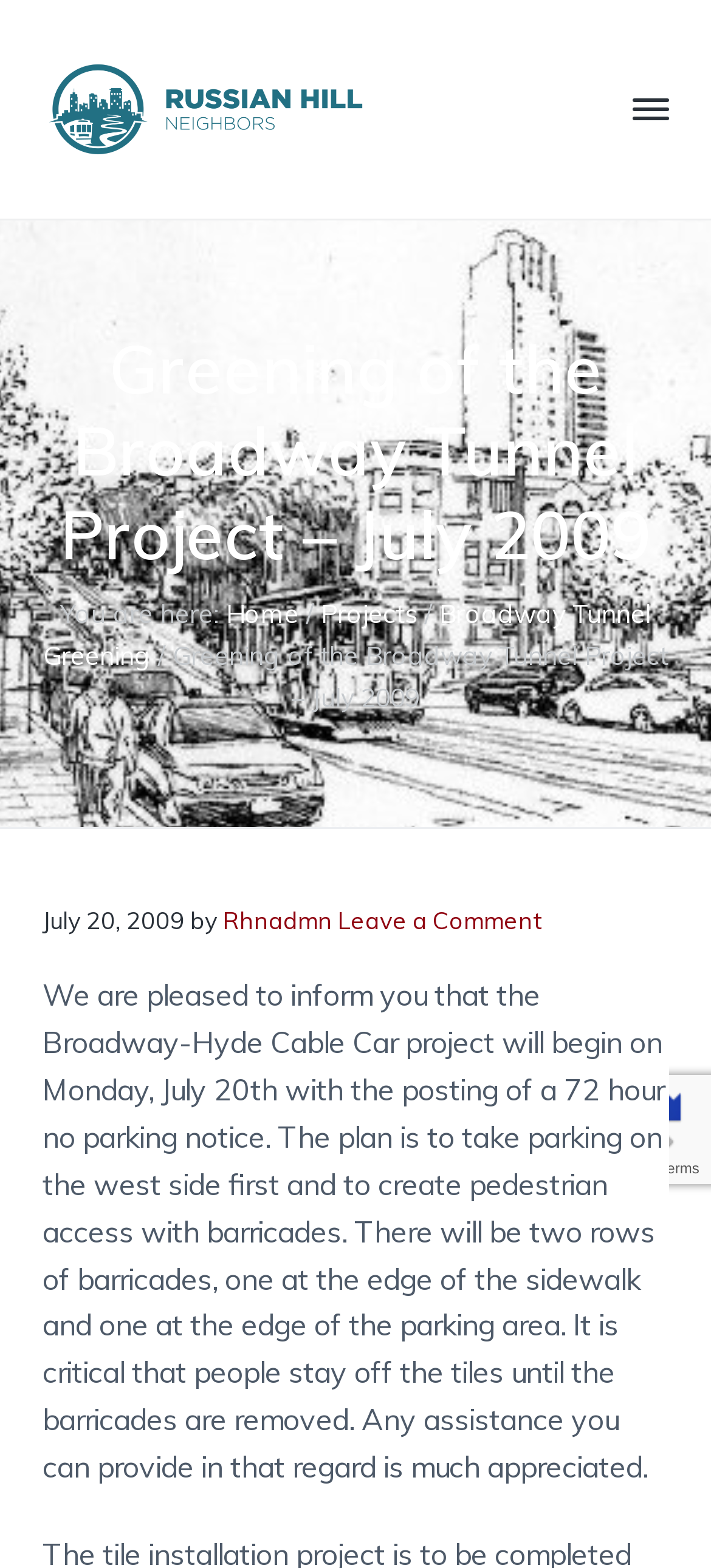What is the date when the project will begin?
Provide a detailed answer to the question, using the image to inform your response.

The webpage explicitly mentions the start date of the project as Monday, July 20th, 2009, in the sentence 'We are pleased to inform you that the Broadway-Hyde Cable Car project will begin on Monday, July 20th...'.